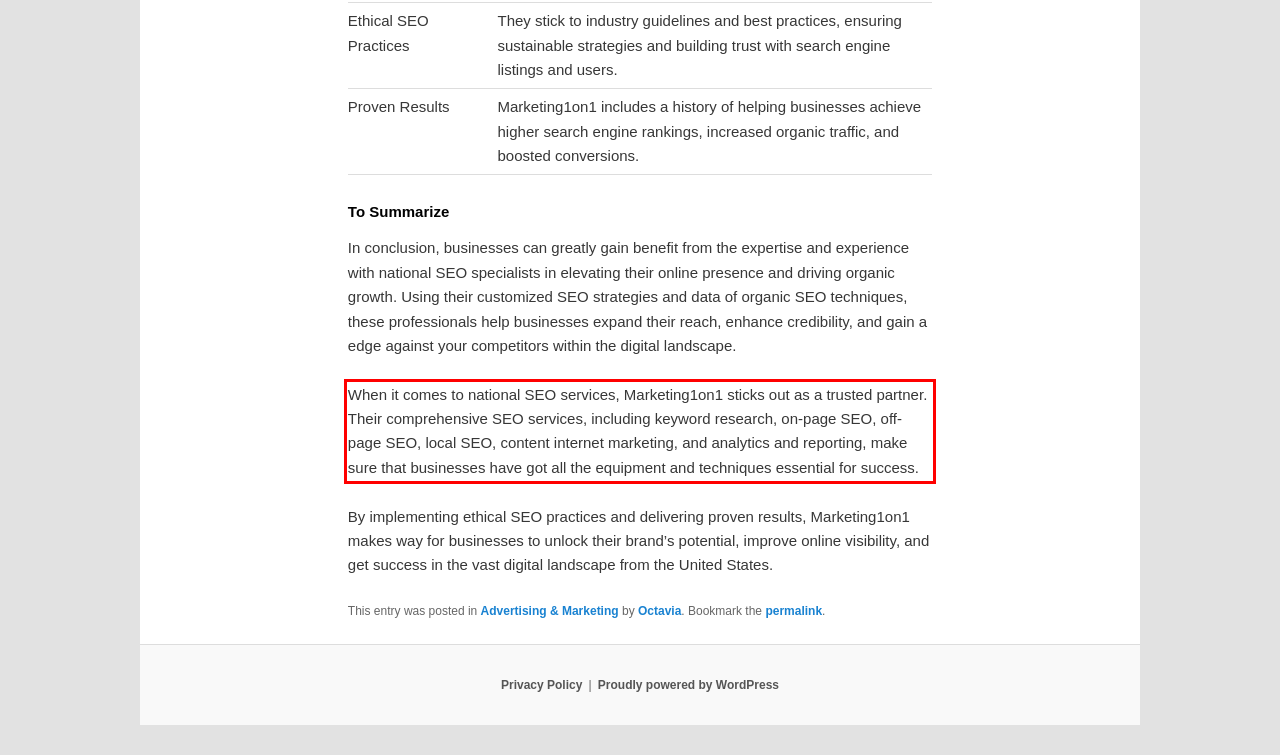Please look at the screenshot provided and find the red bounding box. Extract the text content contained within this bounding box.

When it comes to national SEO services, Marketing1on1 sticks out as a trusted partner. Their comprehensive SEO services, including keyword research, on-page SEO, off-page SEO, local SEO, content internet marketing, and analytics and reporting, make sure that businesses have got all the equipment and techniques essential for success.